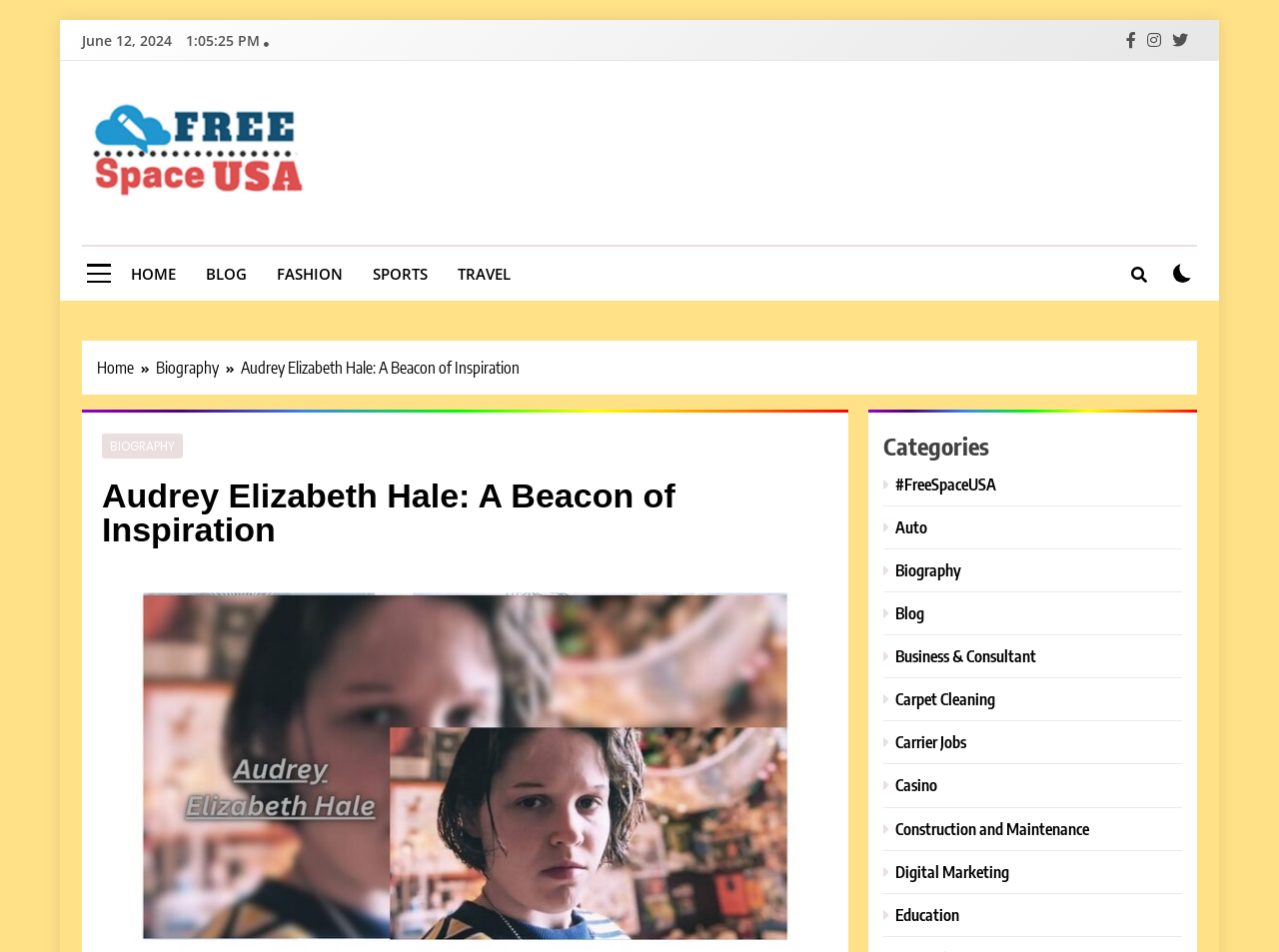Please predict the bounding box coordinates (top-left x, top-left y, bottom-right x, bottom-right y) for the UI element in the screenshot that fits the description: Carrier Jobs

[0.691, 0.768, 0.76, 0.79]